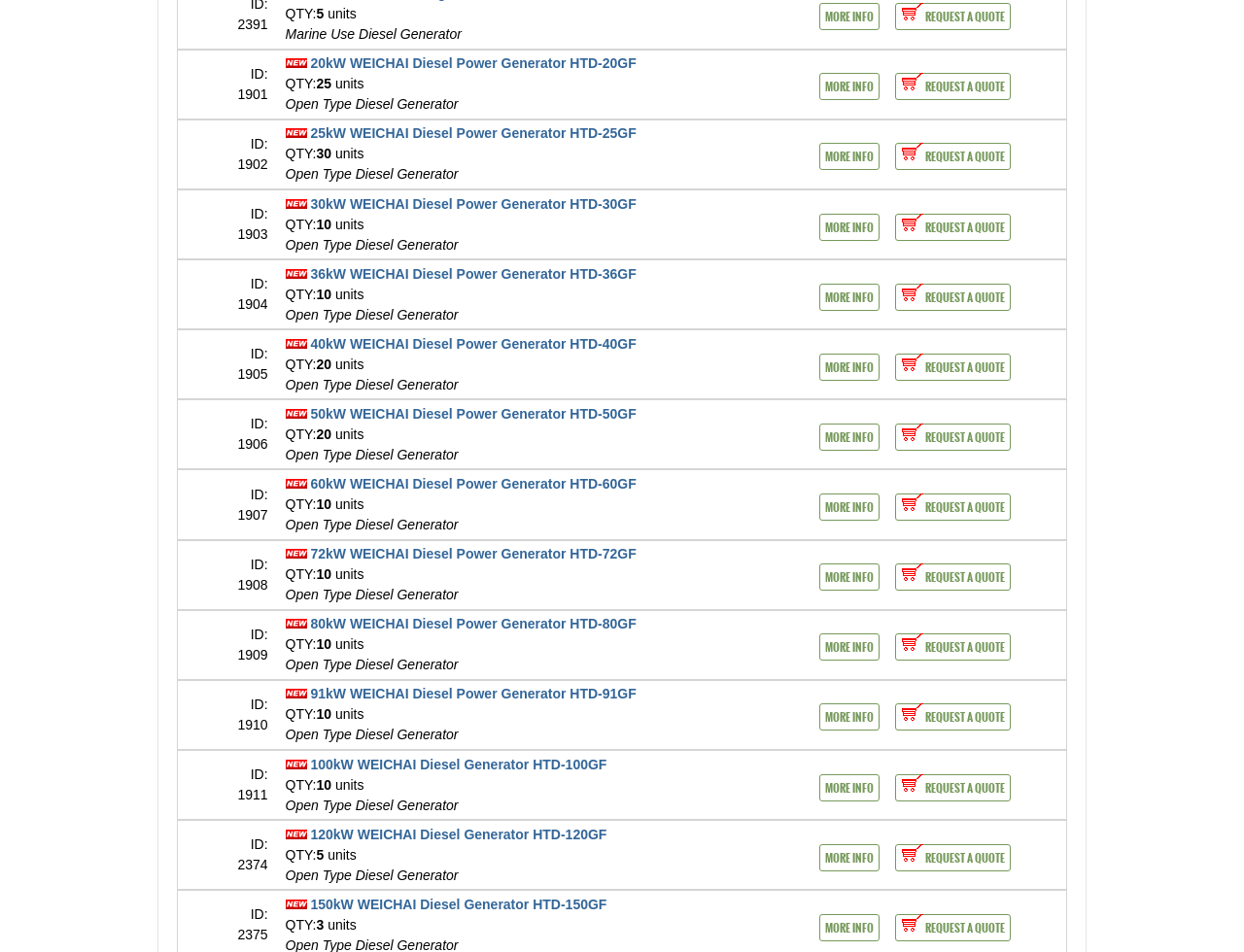How many units of the 150kW WEICHAI Engine Marine Diesel Genset HTD-150FC are available?
Using the visual information, reply with a single word or short phrase.

No quantity specified